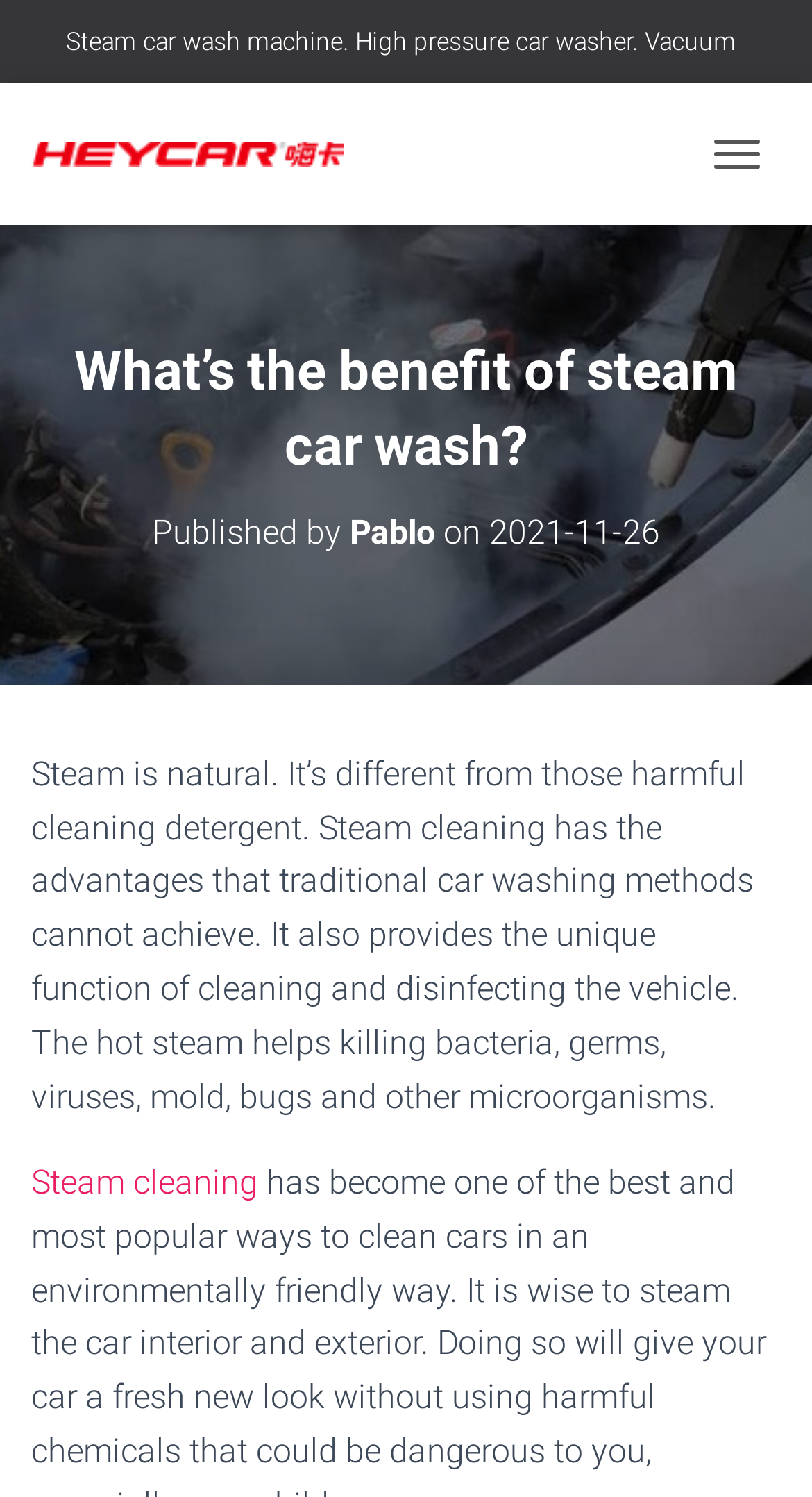What is the benefit of steam car wash?
Provide an in-depth and detailed answer to the question.

The benefit of steam car wash can be found in the main text of the webpage. The text states that 'Steam is natural. It’s different from those harmful cleaning detergent. Steam cleaning has the advantages that traditional car washing methods cannot achieve. It also provides the unique function of cleaning and disinfecting the vehicle.' This indicates that the benefit of steam car wash is that it is natural and has disinfecting properties.